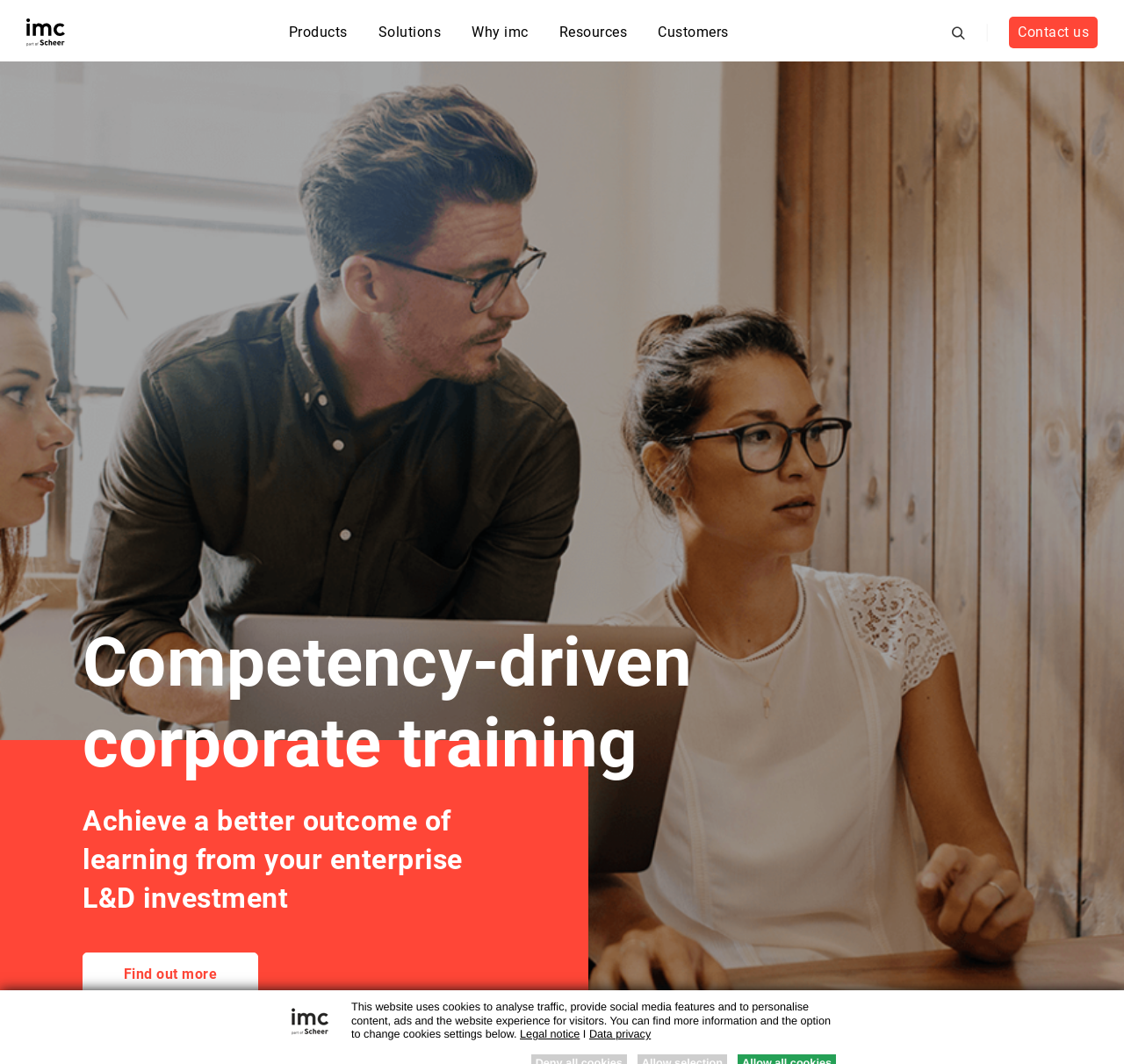Use a single word or phrase to answer the question:
How can I contact the website owner?

Click 'Contact us'